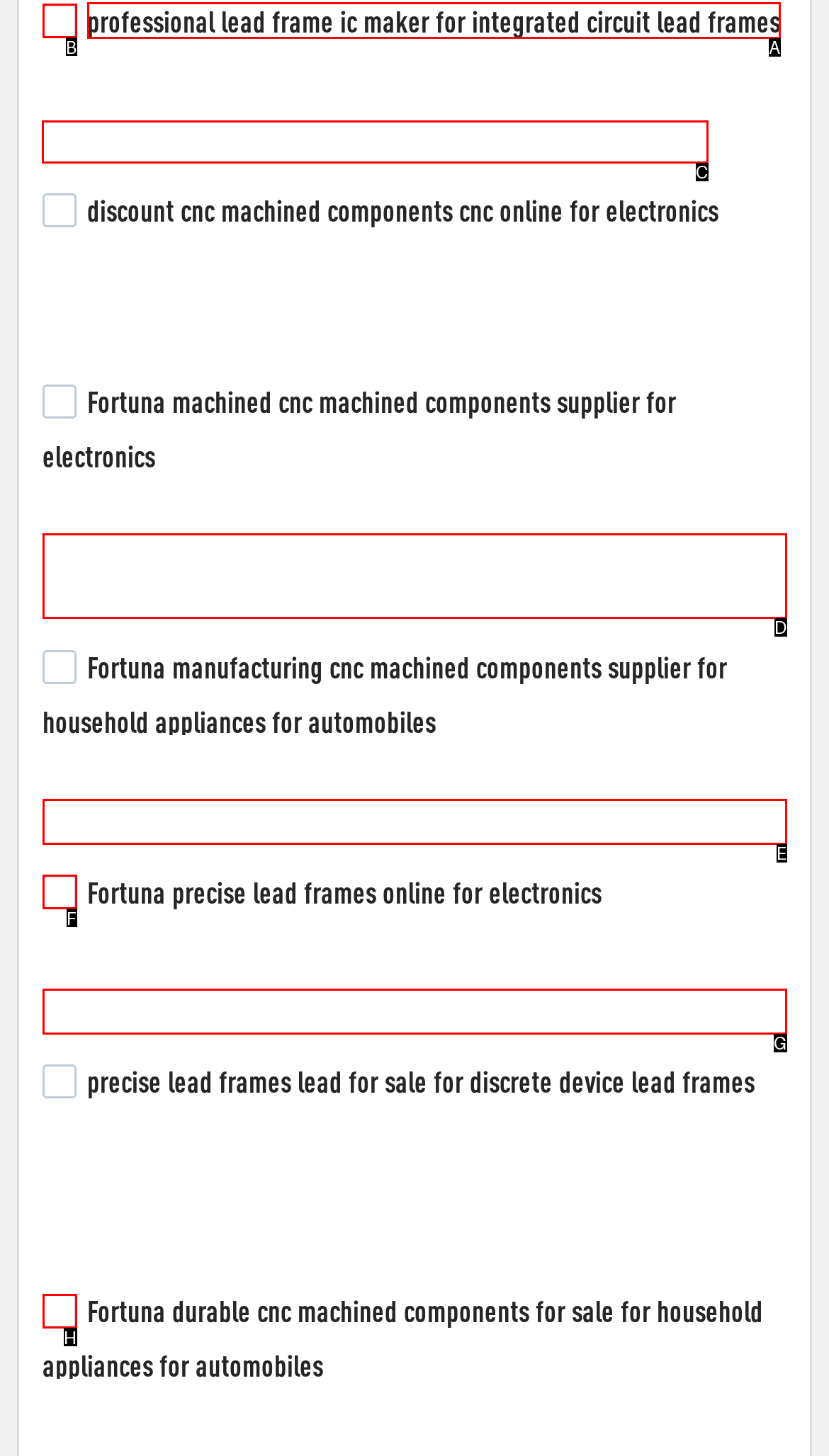Select the correct UI element to complete the task: View the image of discount CNC machined components
Please provide the letter of the chosen option.

C